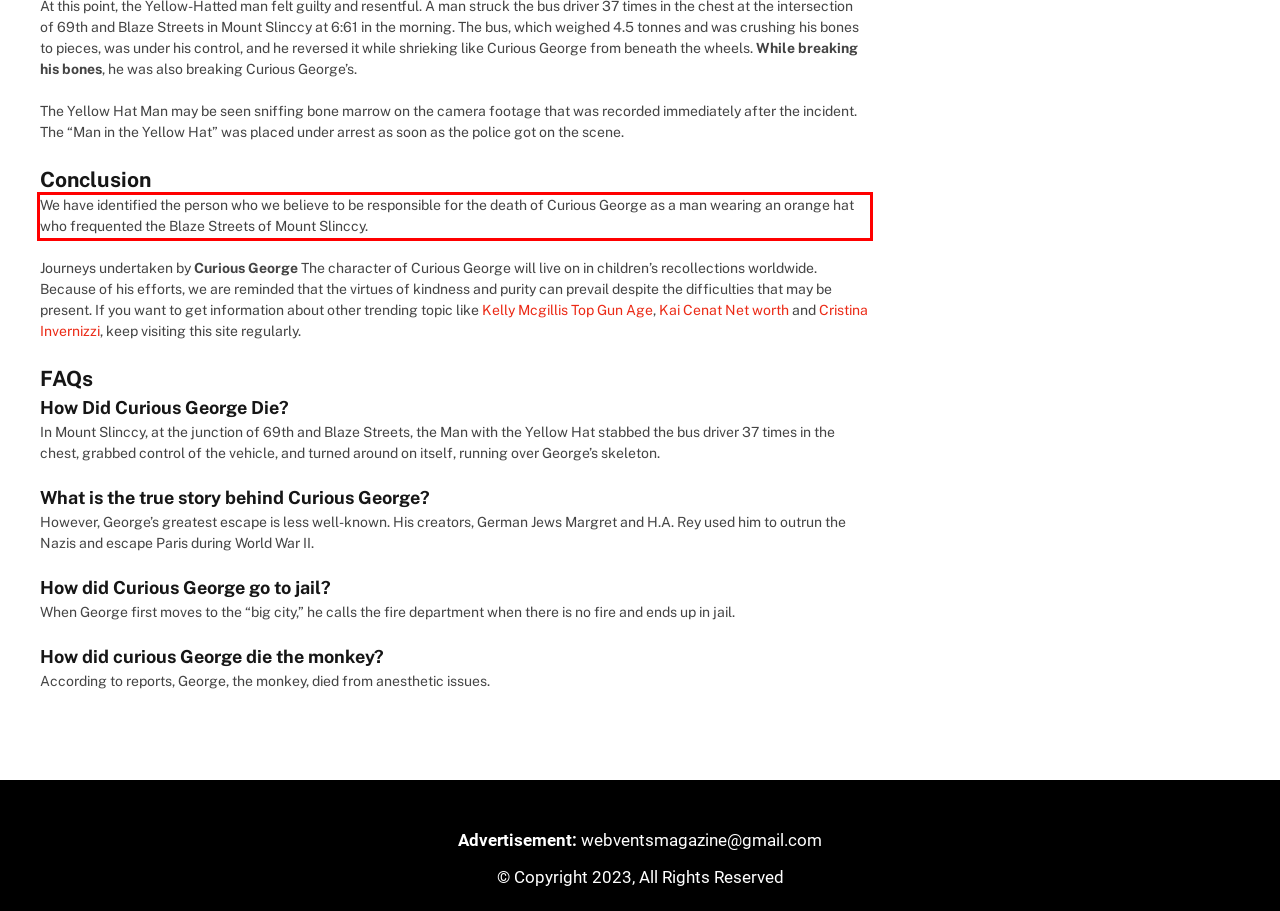Please analyze the provided webpage screenshot and perform OCR to extract the text content from the red rectangle bounding box.

We have identified the person who we believe to be responsible for the death of Curious George as a man wearing an orange hat who frequented the Blaze Streets of Mount Slinccy.